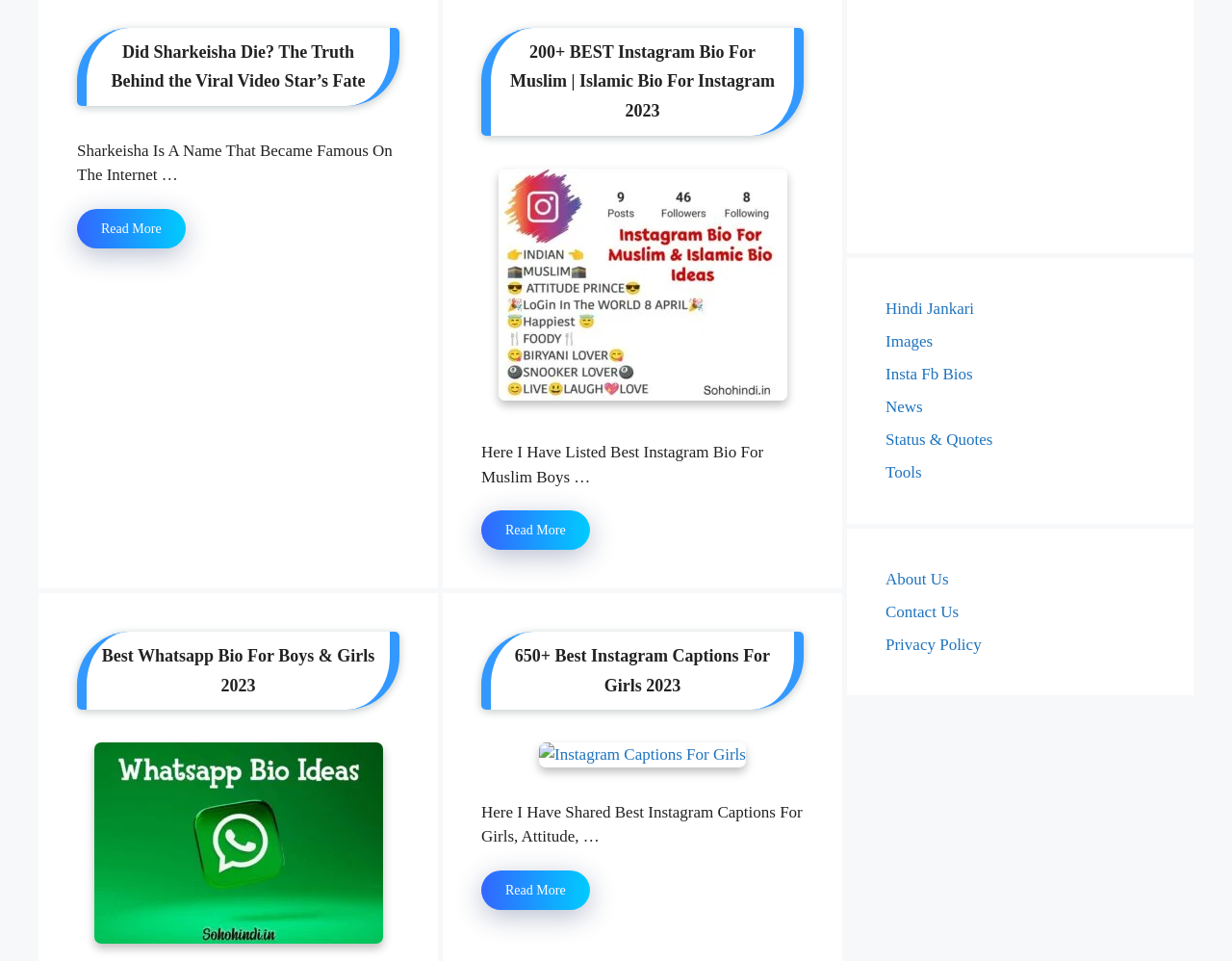Find the UI element described as: "About us" and predict its bounding box coordinates. Ensure the coordinates are four float numbers between 0 and 1, [left, top, right, bottom].

[0.719, 0.593, 0.77, 0.612]